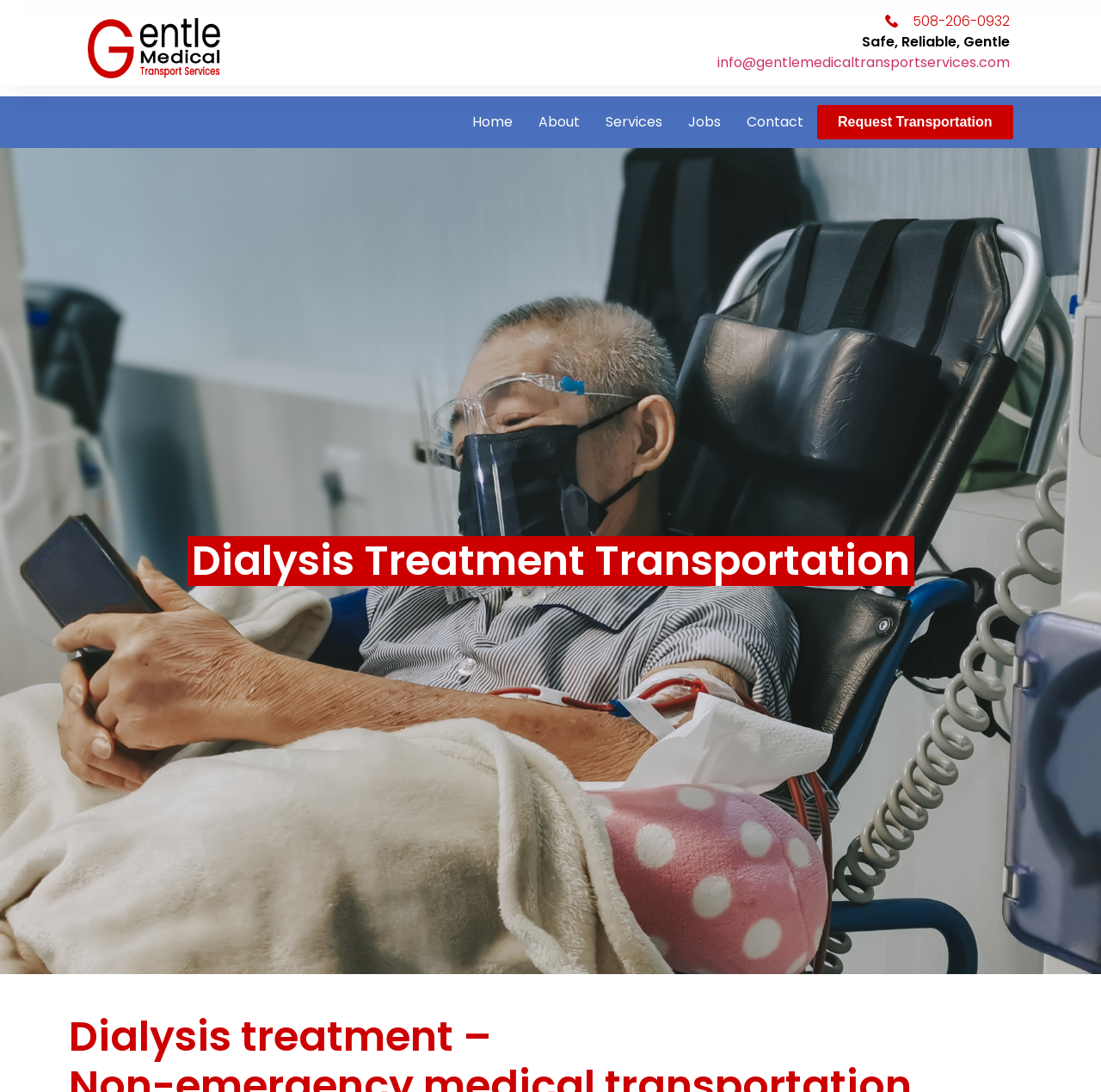Pinpoint the bounding box coordinates of the clickable area needed to execute the instruction: "Learn about the services". The coordinates should be specified as four float numbers between 0 and 1, i.e., [left, top, right, bottom].

[0.55, 0.102, 0.602, 0.122]